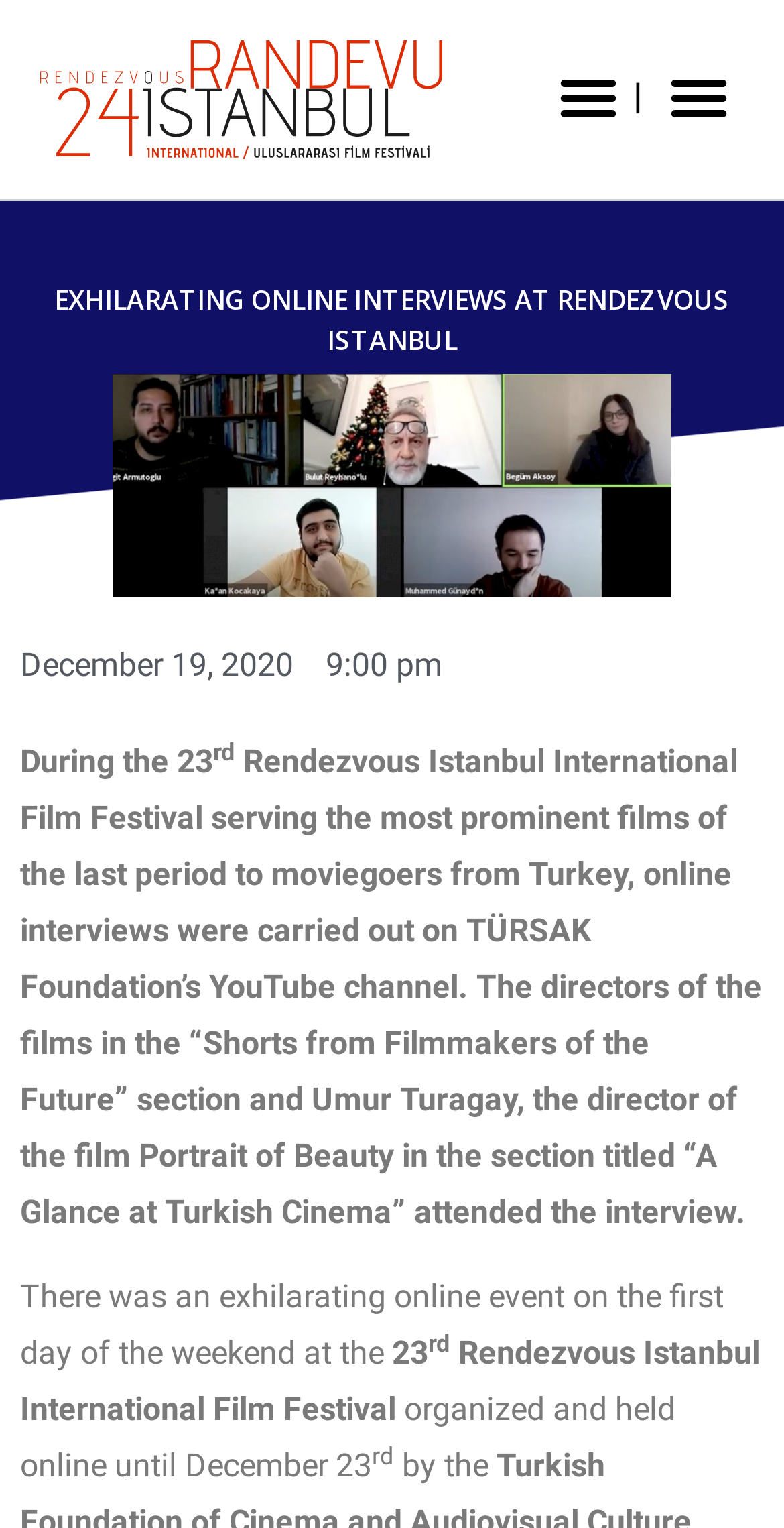What is the name of the YouTube channel where the online interviews were carried out?
Using the image as a reference, answer the question with a short word or phrase.

TÜRSAK Foundation’s YouTube channel